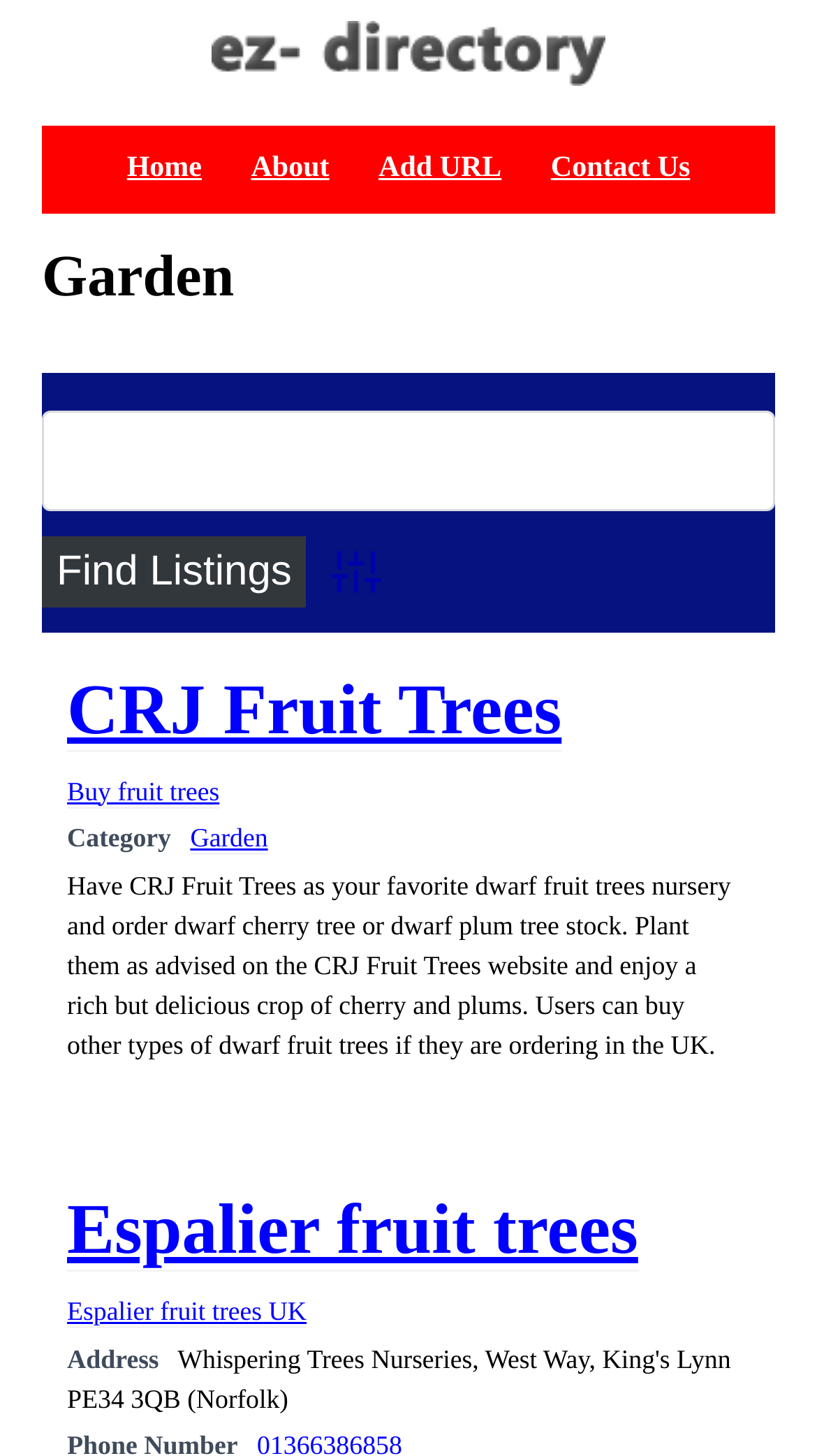Present a detailed account of what is displayed on the webpage.

The webpage is about a garden directory, specifically Ez Directory. At the top, there is a link to the website "ez-directory.com" accompanied by an image with the same name. Below this, there is a navigation menu with four links: "Home", "About", "Add URL", and "Contact Us".

On the left side, there is a header section with a heading that reads "Garden". Below this, there is a search box and a button labeled "Find Listings". Next to the search box, there is a link to "Advanced Search".

The main content of the page is divided into sections, each with a heading. The first section is about "CRJ Fruit Trees", which includes a link to the website and a brief description of the nursery. There is also a link to "Buy fruit trees" and a category label "Garden".

The second section is about "Espalier fruit trees", which includes a link to the website and a brief description of the service. There is also a link to "Espalier fruit trees UK" and an address label.

Throughout the page, there are several links to different websites and services related to gardening and fruit trees. The overall structure of the page is organized, with clear headings and concise text, making it easy to navigate and find relevant information.